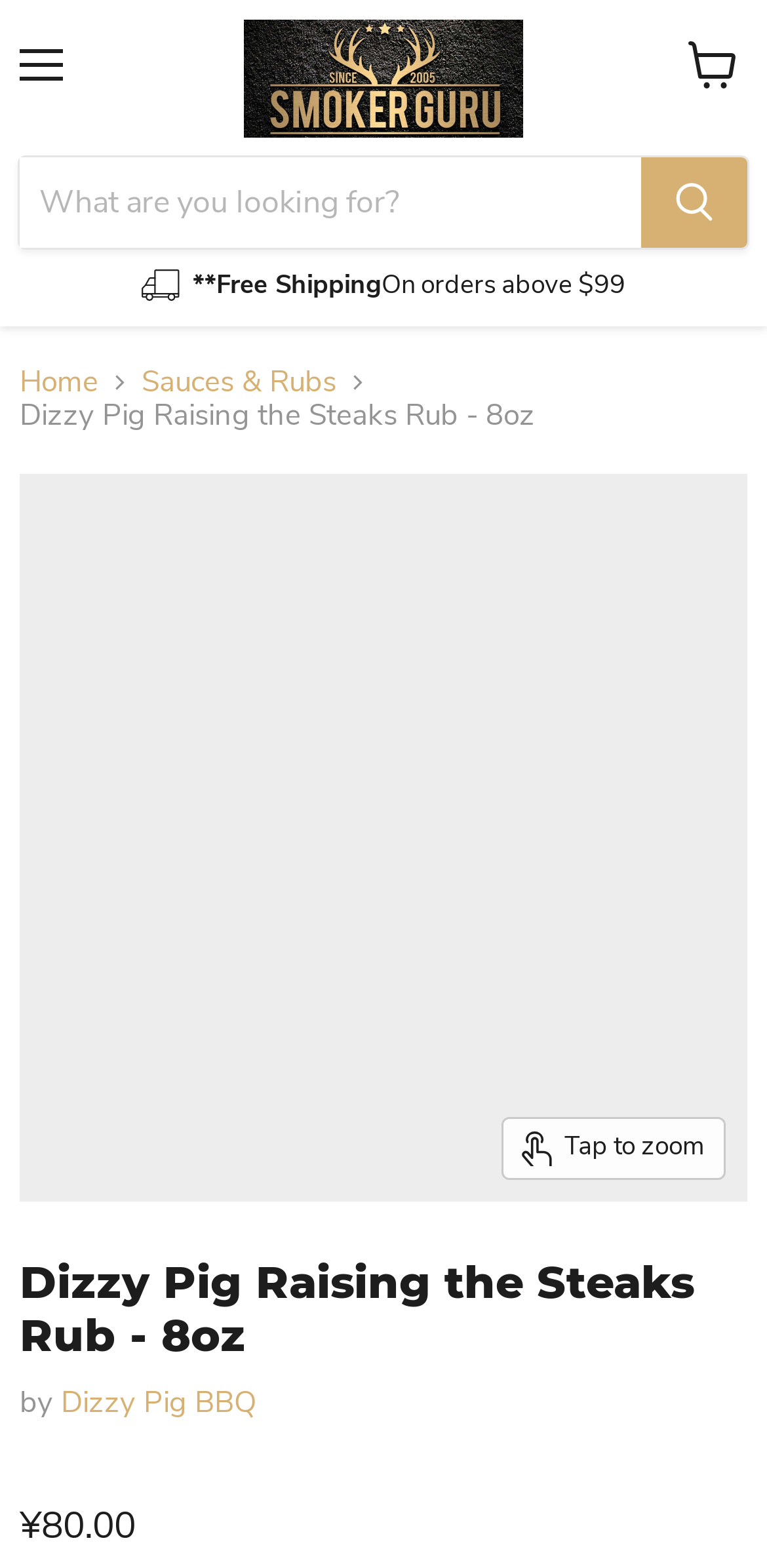Please identify the bounding box coordinates of the clickable element to fulfill the following instruction: "Contact the administrator". The coordinates should be four float numbers between 0 and 1, i.e., [left, top, right, bottom].

None